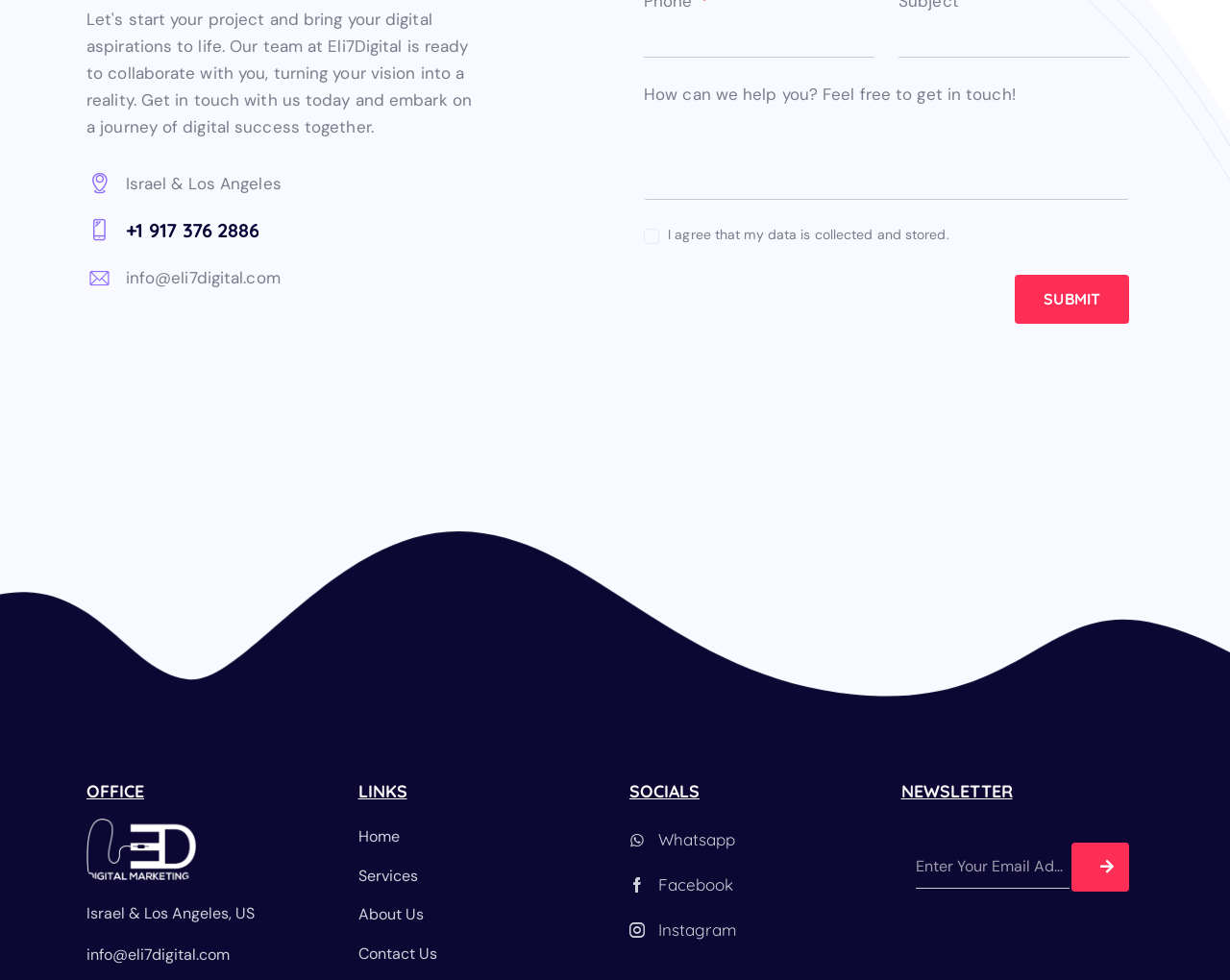Please identify the bounding box coordinates of the clickable region that I should interact with to perform the following instruction: "Call the phone number". The coordinates should be expressed as four float numbers between 0 and 1, i.e., [left, top, right, bottom].

[0.102, 0.222, 0.21, 0.247]